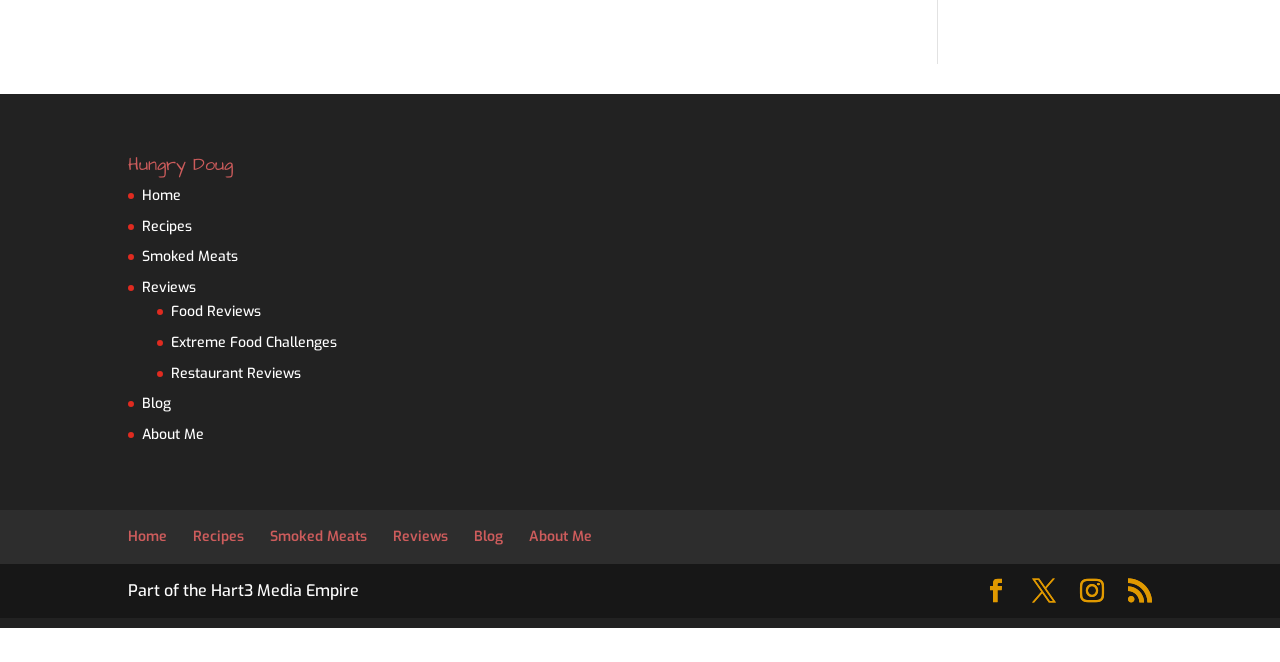What is the last link in the footer section? Using the information from the screenshot, answer with a single word or phrase.

About Me